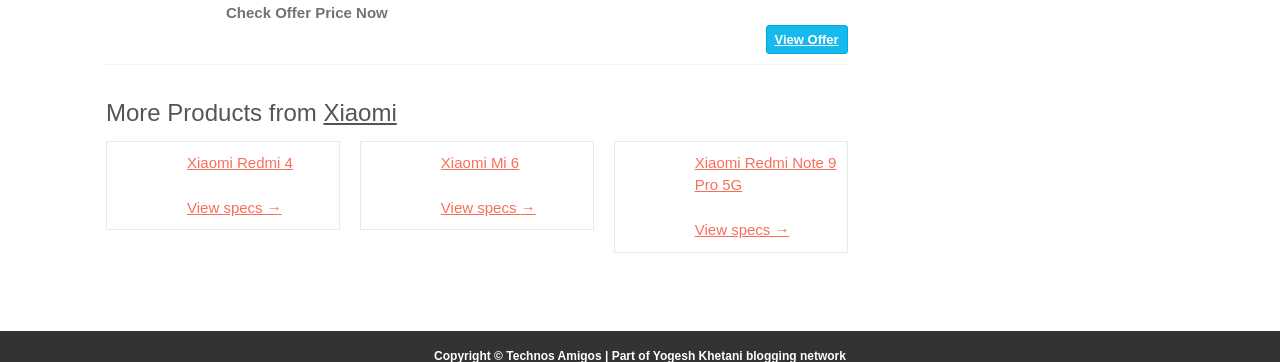Bounding box coordinates should be provided in the format (top-left x, top-left y, bottom-right x, bottom-right y) with all values between 0 and 1. Identify the bounding box for this UI element: Xiaomi Mi 6

[0.344, 0.369, 0.406, 0.416]